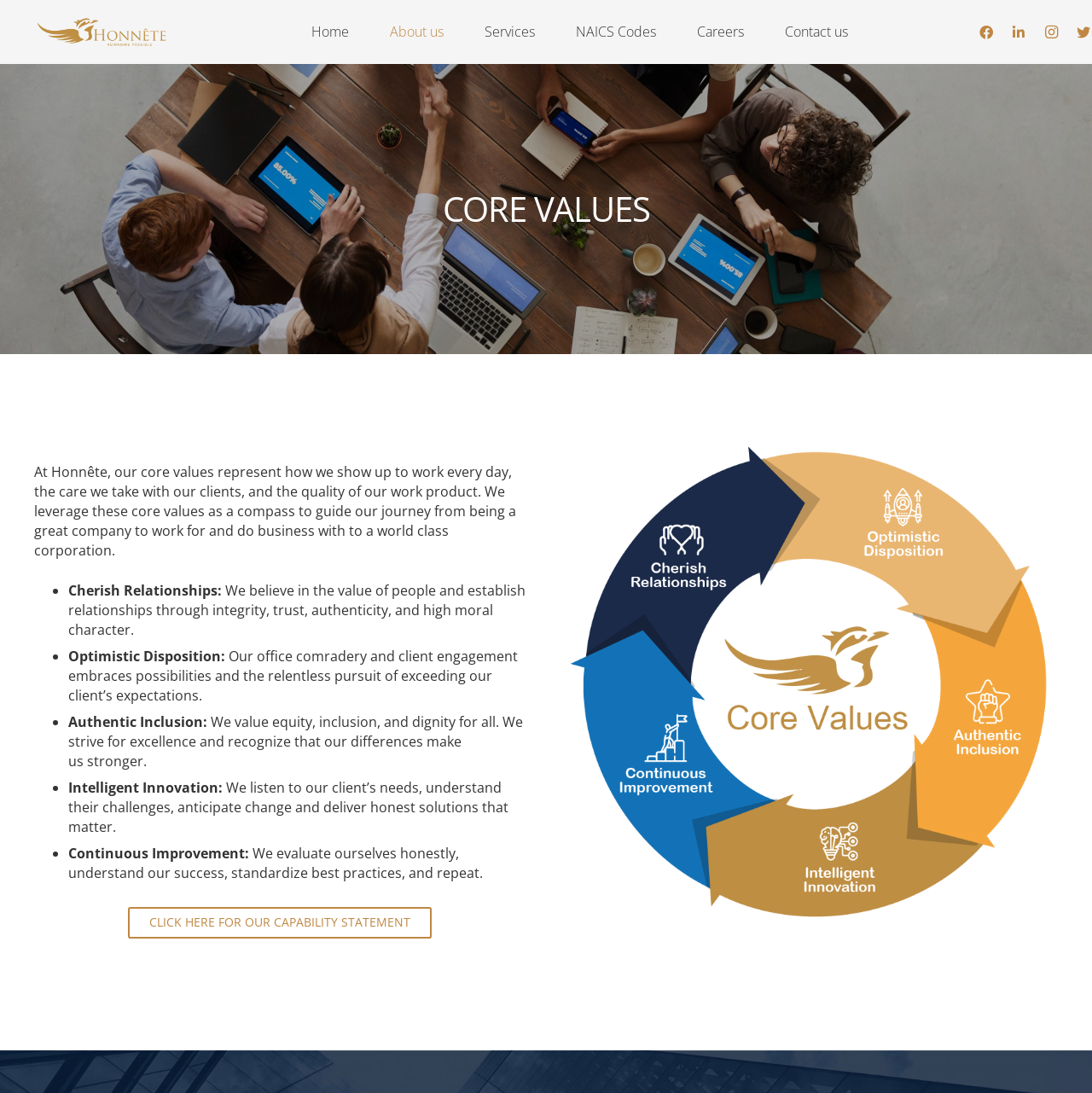From the details in the image, provide a thorough response to the question: How many core values are listed on the webpage?

The webpage lists five core values, which are Cherish Relationships, Optimistic Disposition, Authentic Inclusion, Intelligent Innovation, and Continuous Improvement.